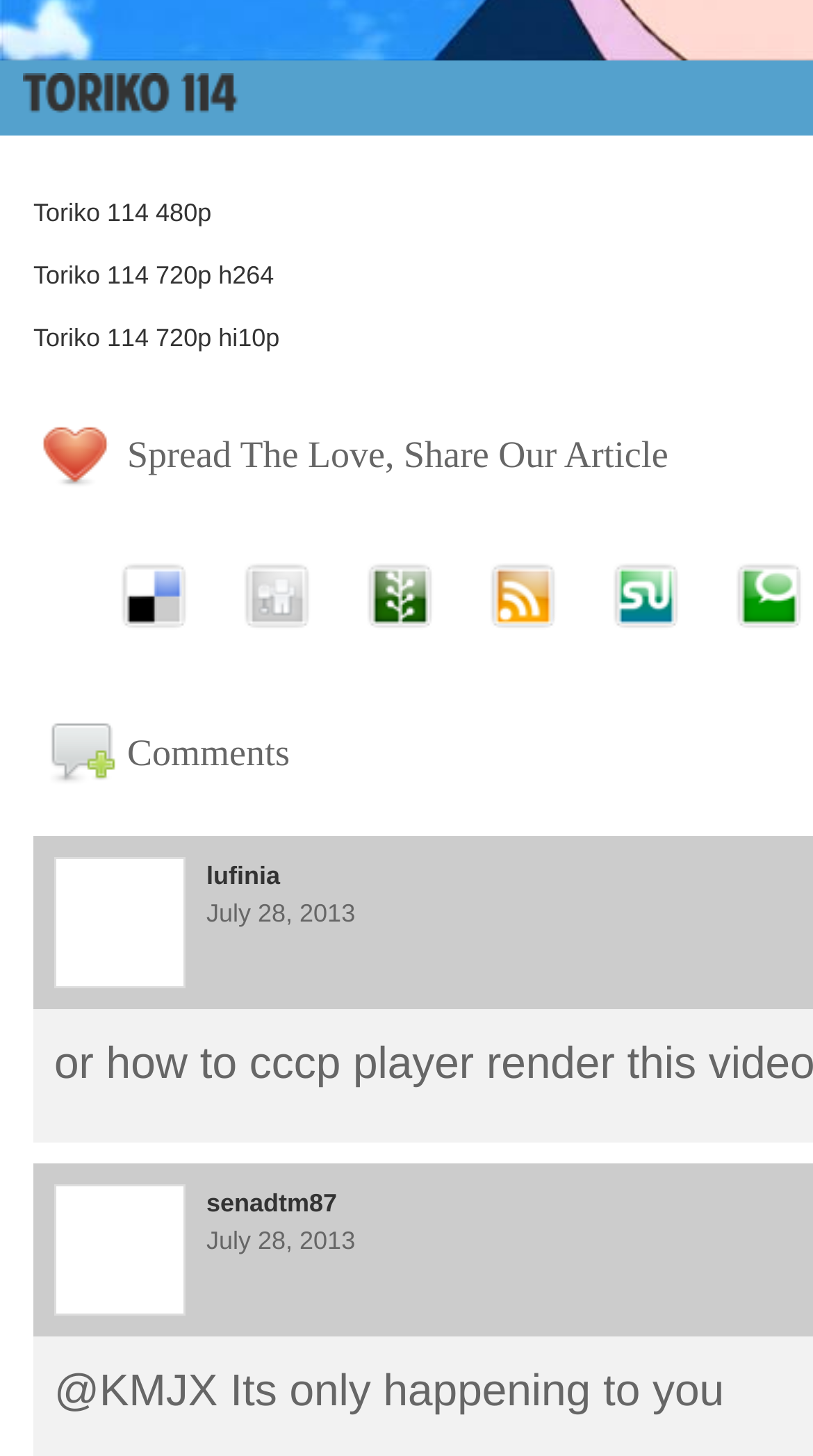How many video quality options are available?
Using the image as a reference, give a one-word or short phrase answer.

3